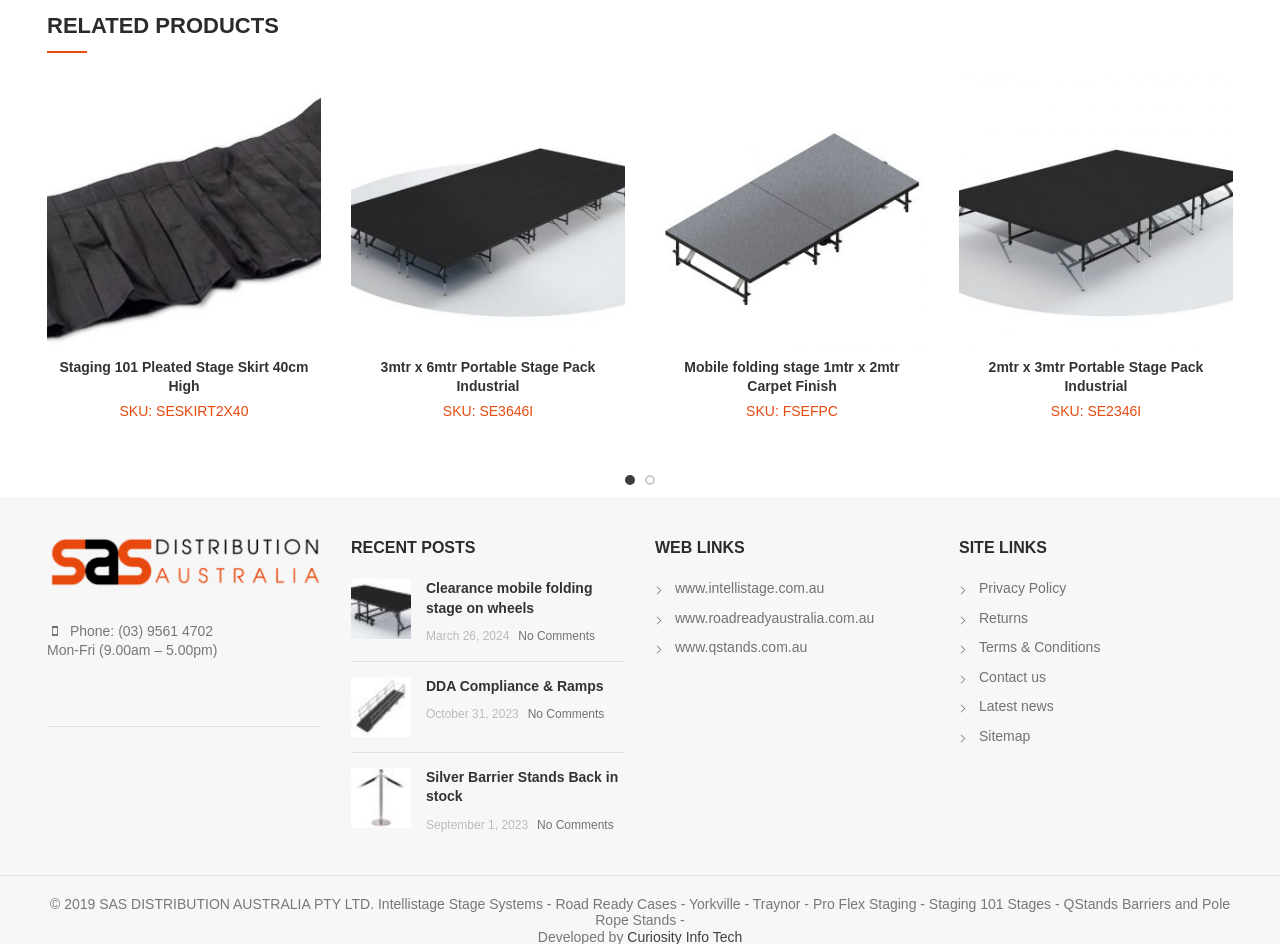Find the bounding box coordinates for the element described here: "Quick ViewQuick View".

[0.932, 0.089, 0.971, 0.137]